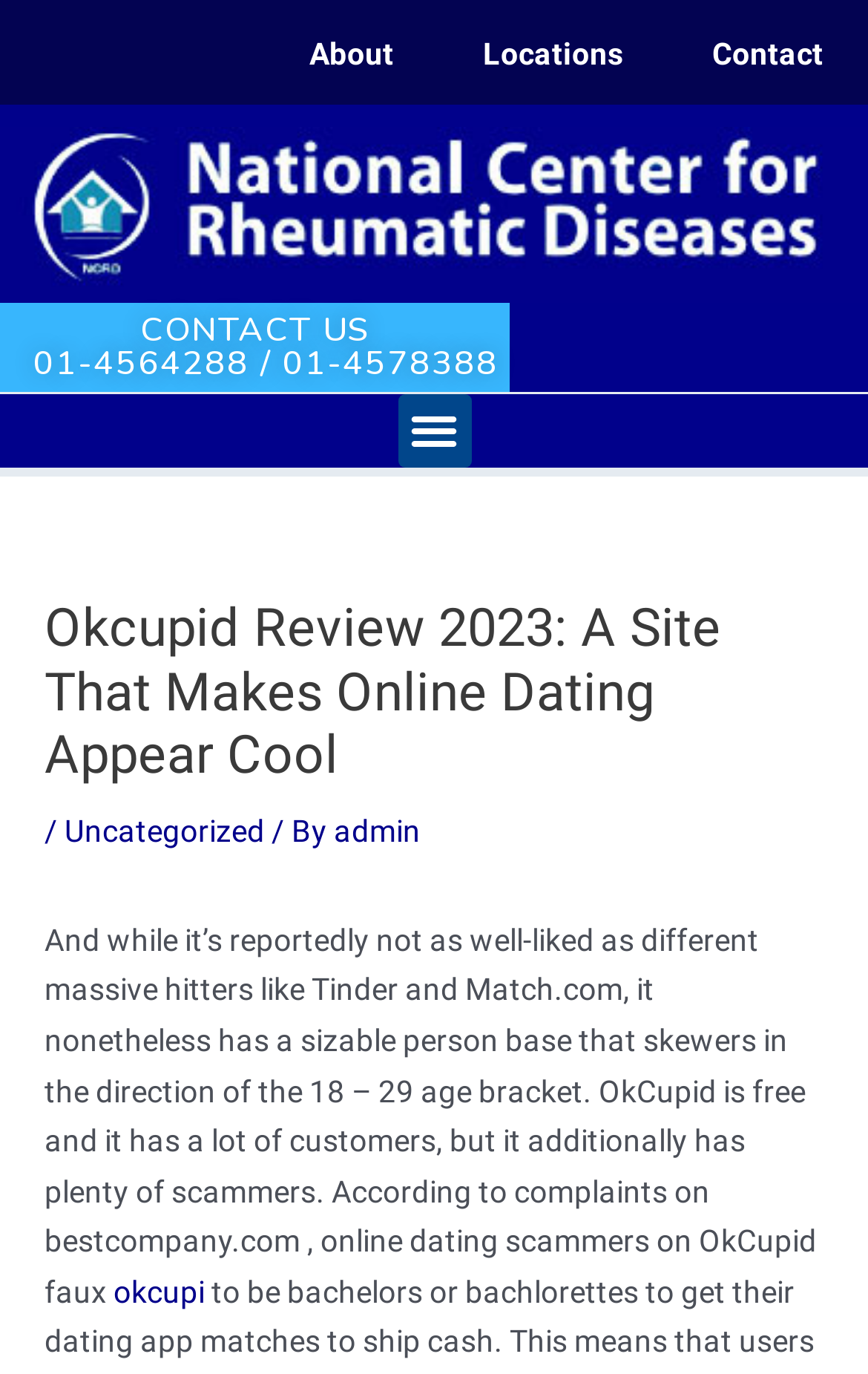What is the category of the article?
Could you please answer the question thoroughly and with as much detail as possible?

I found this information in the link 'Uncategorized' in the header section of the webpage, which is part of the breadcrumb navigation.